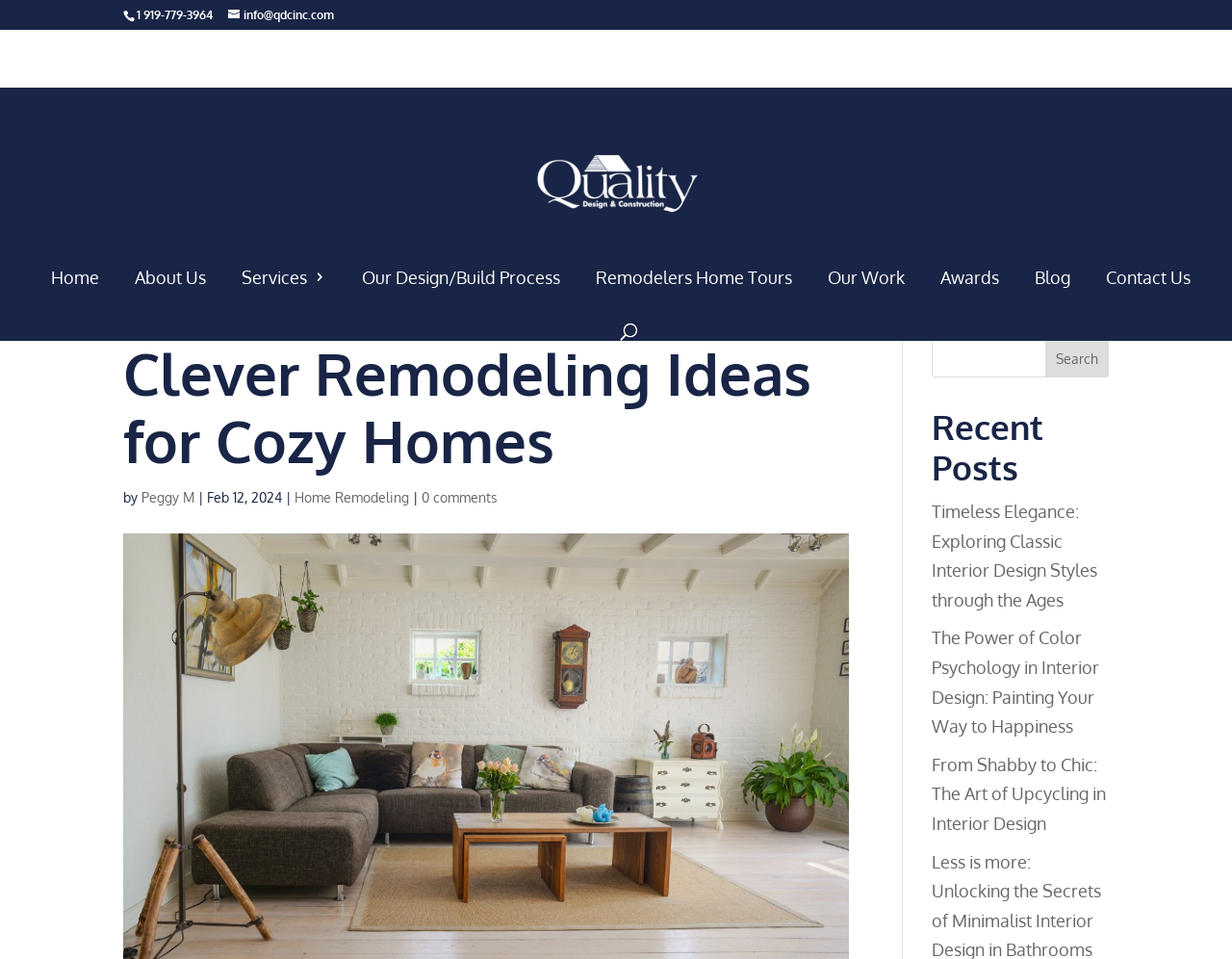Find the bounding box coordinates of the clickable area that will achieve the following instruction: "Call the phone number".

[0.111, 0.008, 0.173, 0.023]